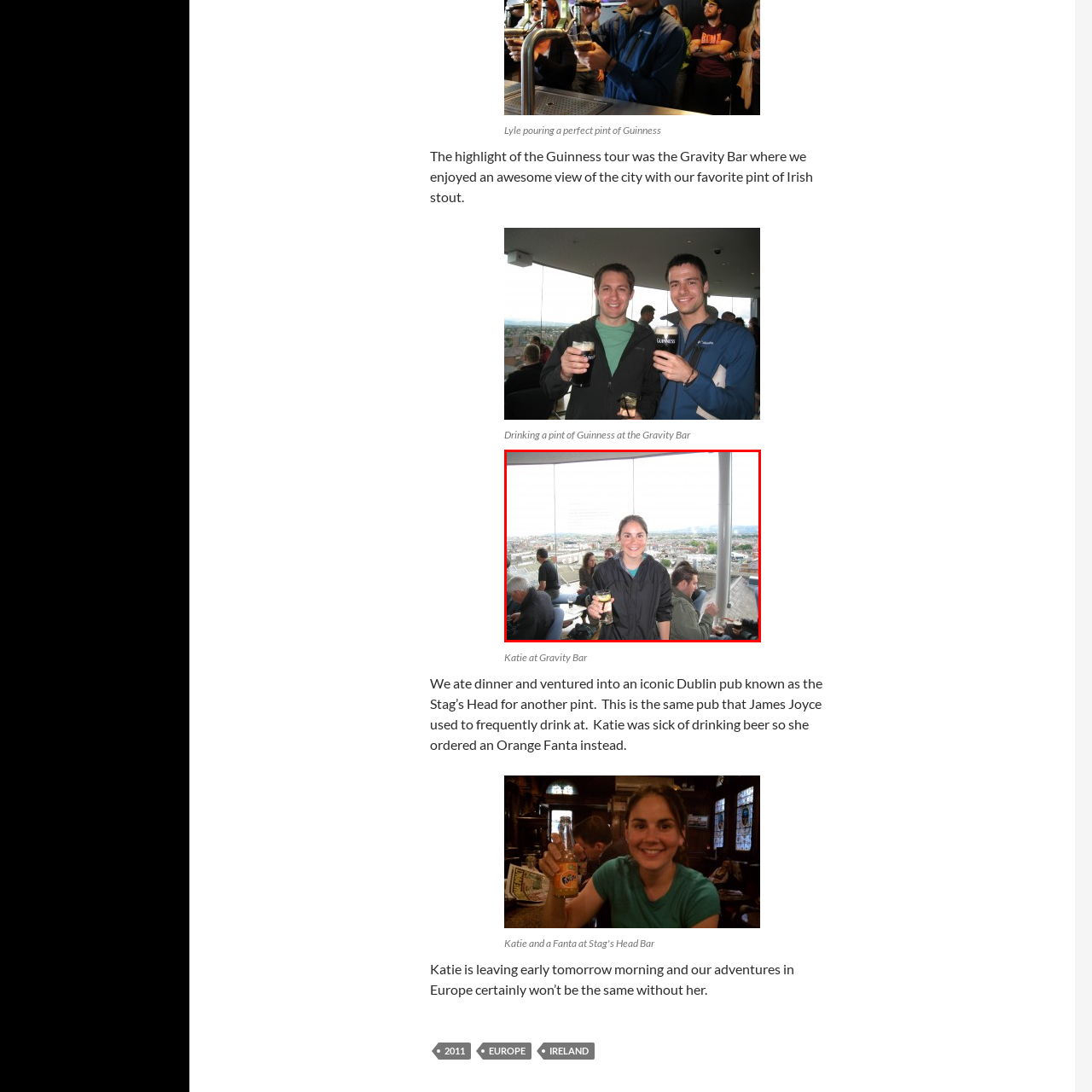What can visitors do while taking in the views at the Gravity Bar?
Pay attention to the image surrounded by the red bounding box and answer the question in detail based on the image.

According to the caption, the Gravity Bar provides a stunning backdrop for visitors to savor their drinks while taking in the remarkable views of Dublin. This implies that visitors can enjoy their beverages while appreciating the panoramic view of the city.